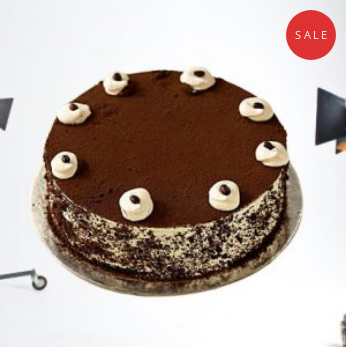Give a thorough caption of the image, focusing on all visible elements.

The image showcases a delectable Cream Drop Coffee Cake, characterized by its rich, chocolatey layers and a velvety topping adorned with soft cream swirls and garnished with coffee beans. The cake is presented on a simple silver platter, highlighting its irresistible appeal. A prominent "SALE" label in the upper right corner indicates a discounted price, inviting customers to indulge in this delightful dessert. Perfect for coffee lovers, this cake promises a delightful experience for any occasion.